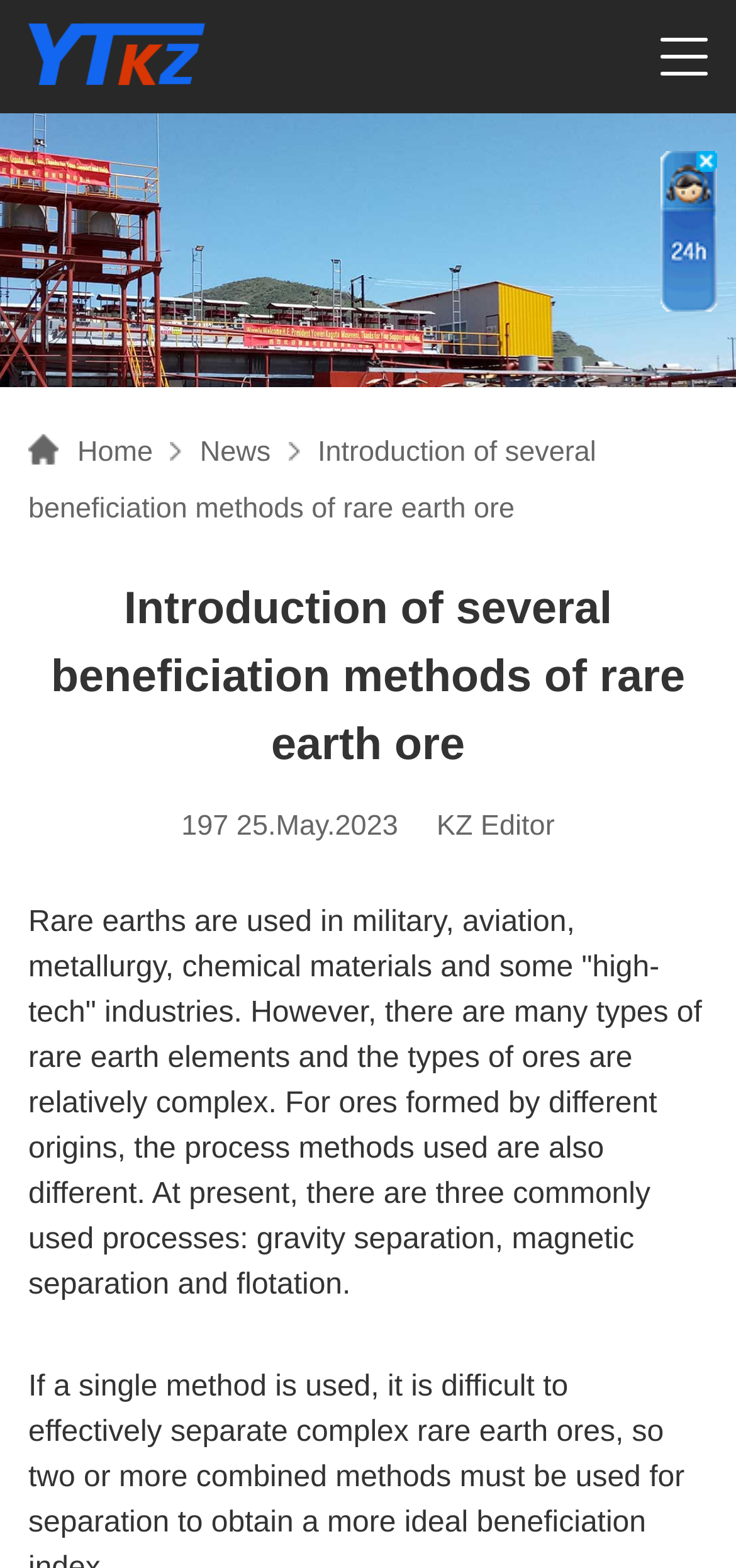Identify the bounding box coordinates for the UI element described as follows: alt="logo". Use the format (top-left x, top-left y, bottom-right x, bottom-right y) and ensure all values are floating point numbers between 0 and 1.

[0.038, 0.014, 0.278, 0.054]